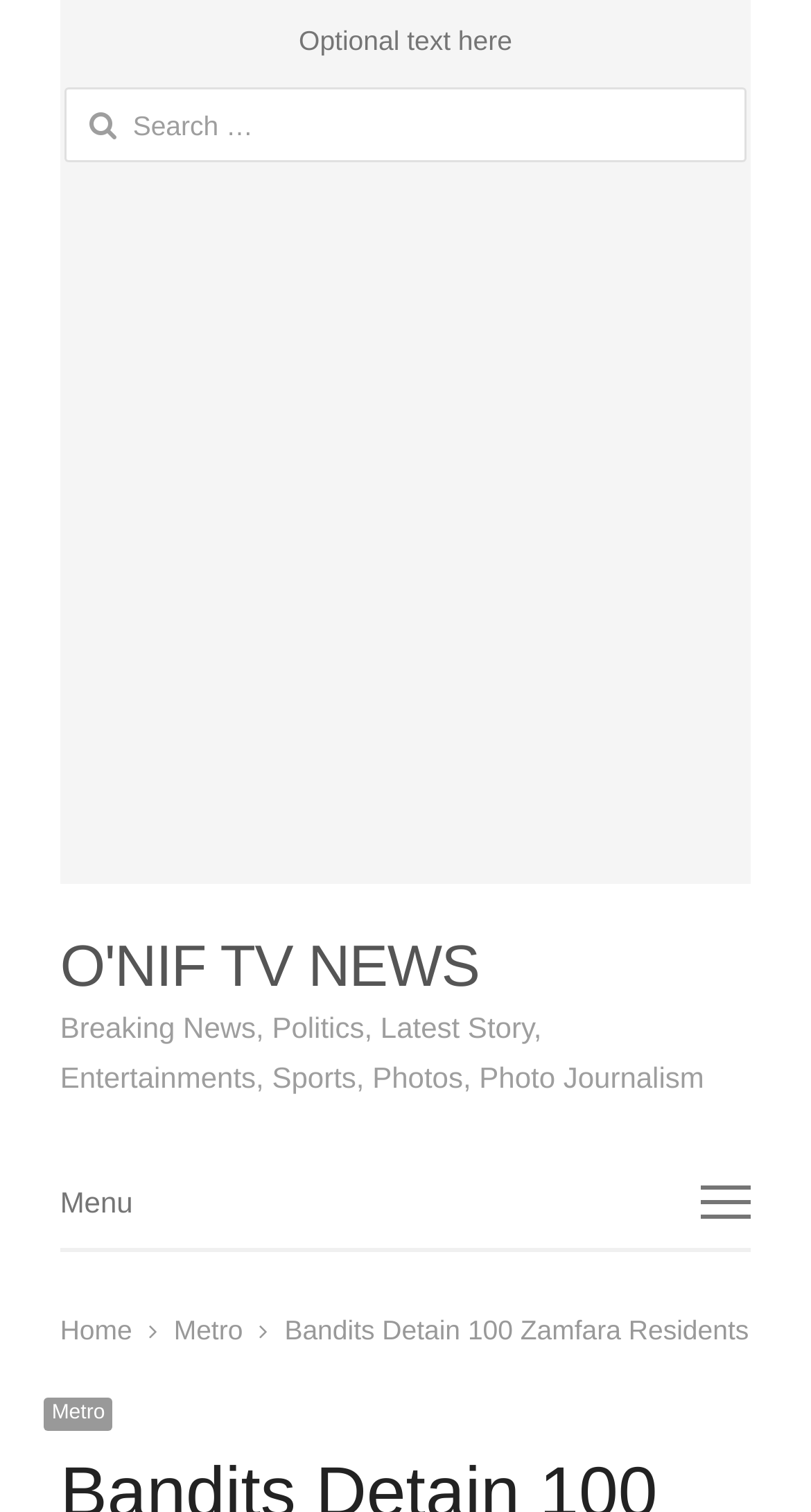Identify the webpage's primary heading and generate its text.

Bandits Detain 100 Zamfara Residents For Failing To Pay ₦110M Protection Tax.